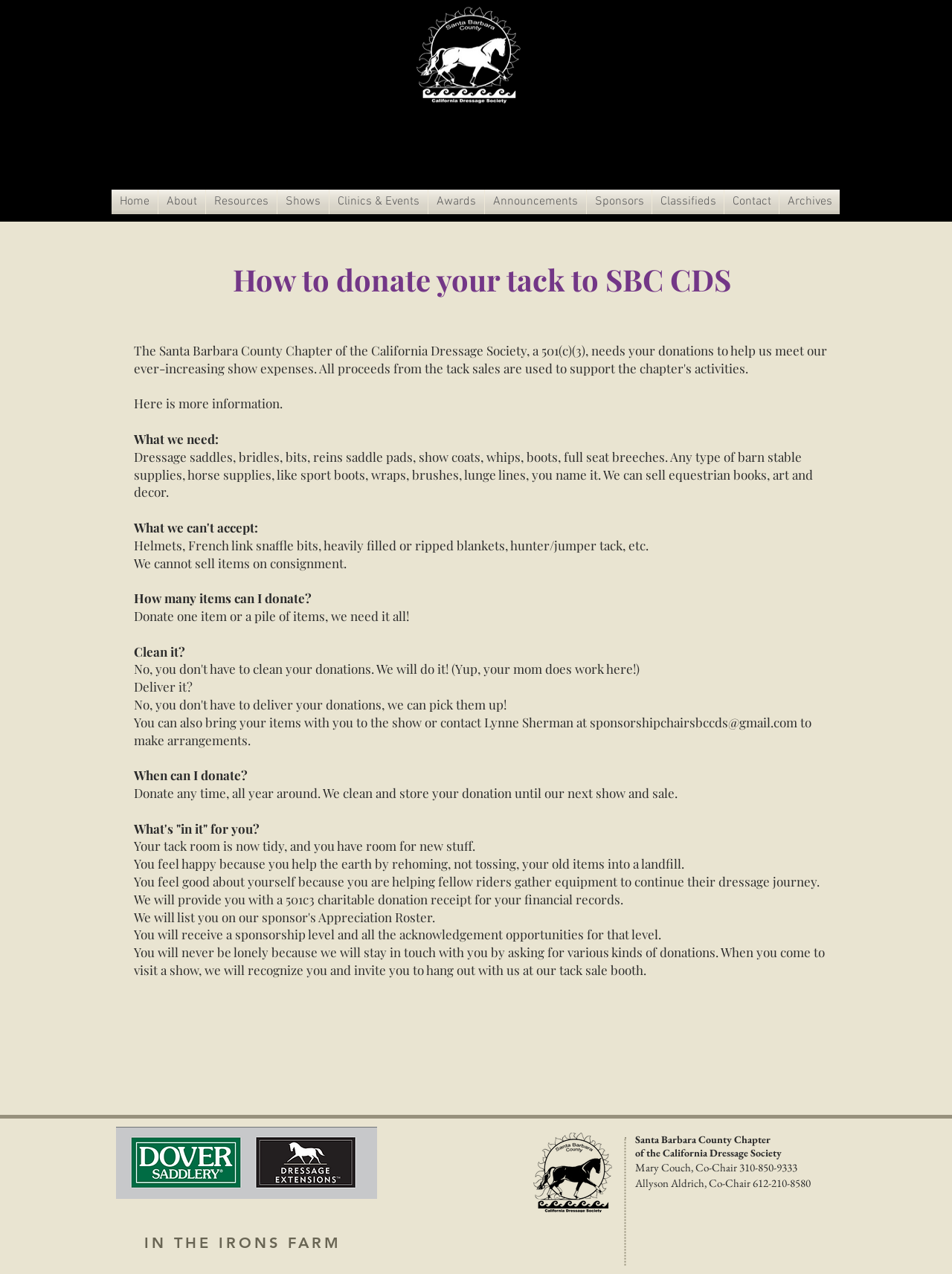What type of items can be donated?
Using the visual information, reply with a single word or short phrase.

Tack and horse supplies